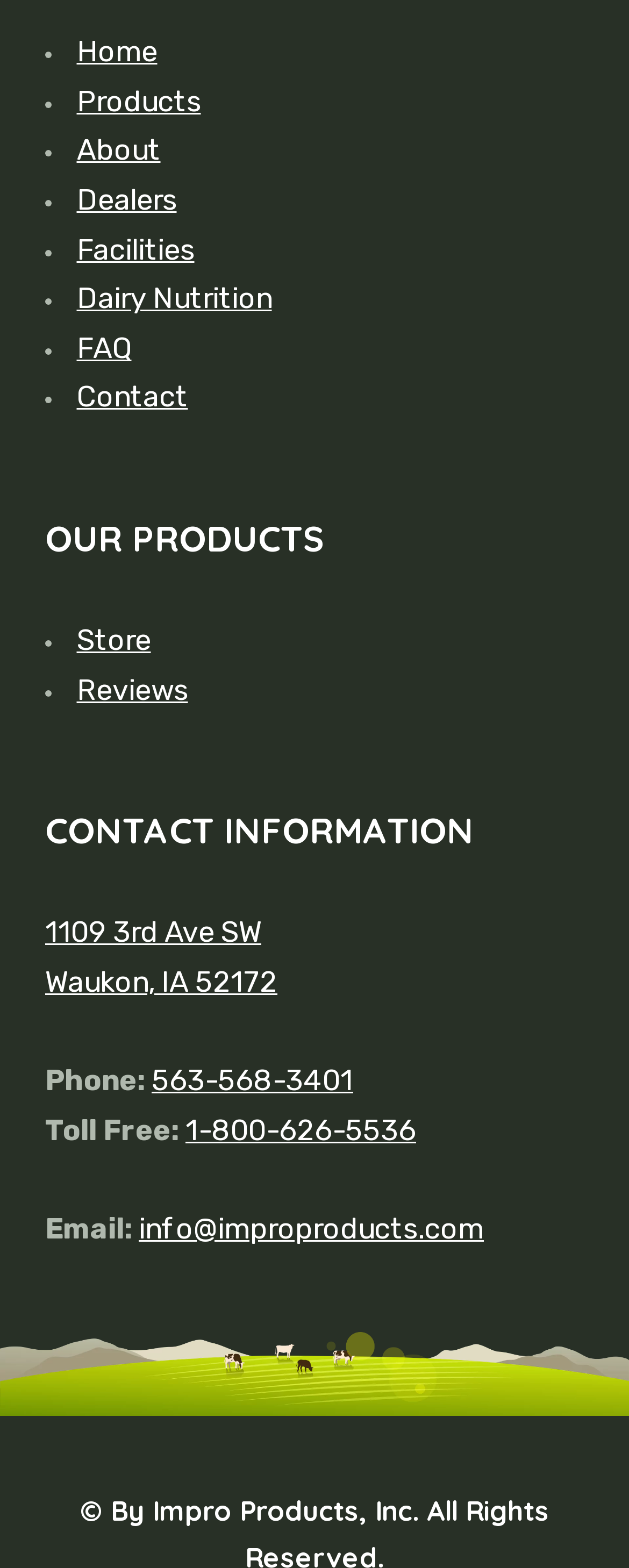What is the address of the company?
Please use the image to provide a one-word or short phrase answer.

1109 3rd Ave SW Waukon, IA 52172